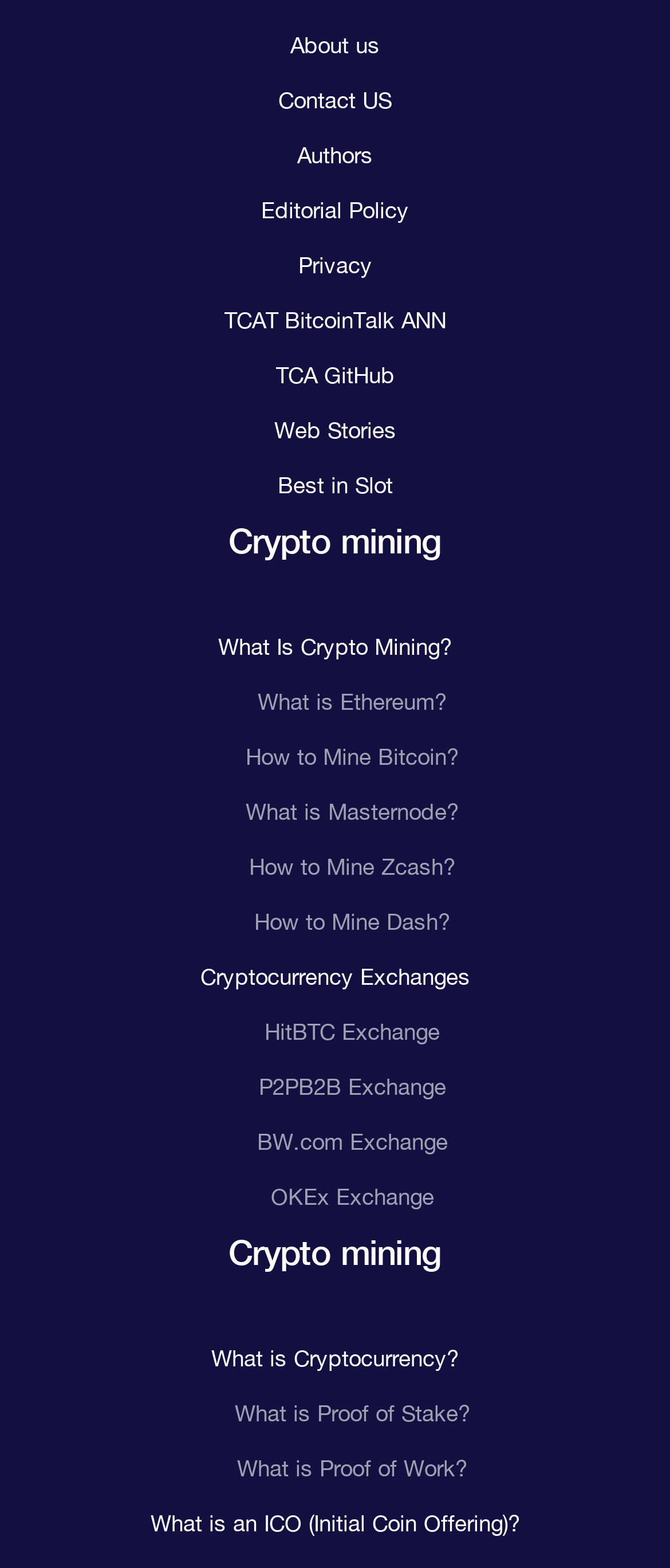Specify the bounding box coordinates of the area that needs to be clicked to achieve the following instruction: "Check out HitBTC Exchange".

[0.395, 0.65, 0.656, 0.667]